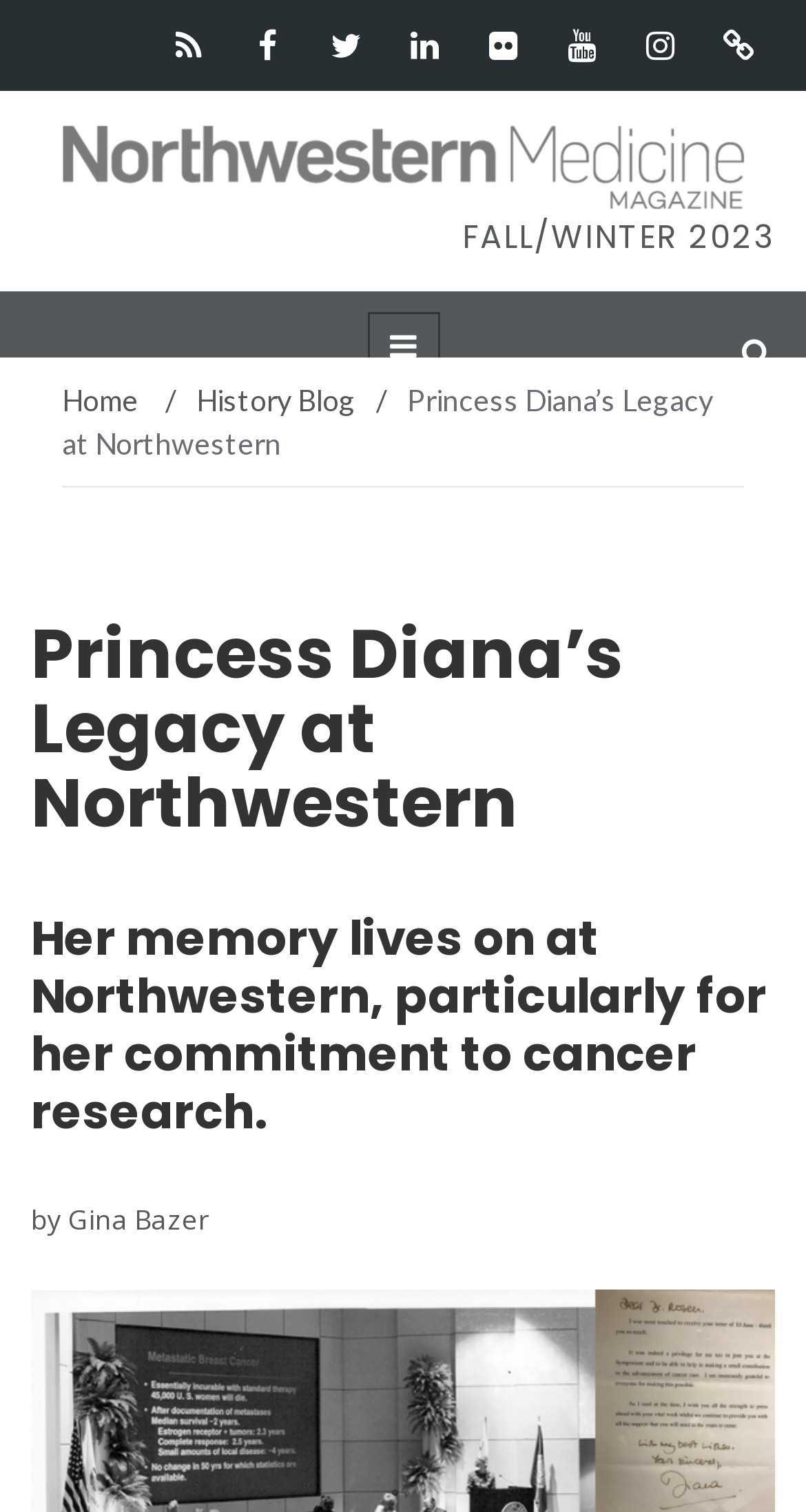Could you determine the bounding box coordinates of the clickable element to complete the instruction: "Go to History Blog"? Provide the coordinates as four float numbers between 0 and 1, i.e., [left, top, right, bottom].

[0.244, 0.252, 0.441, 0.276]